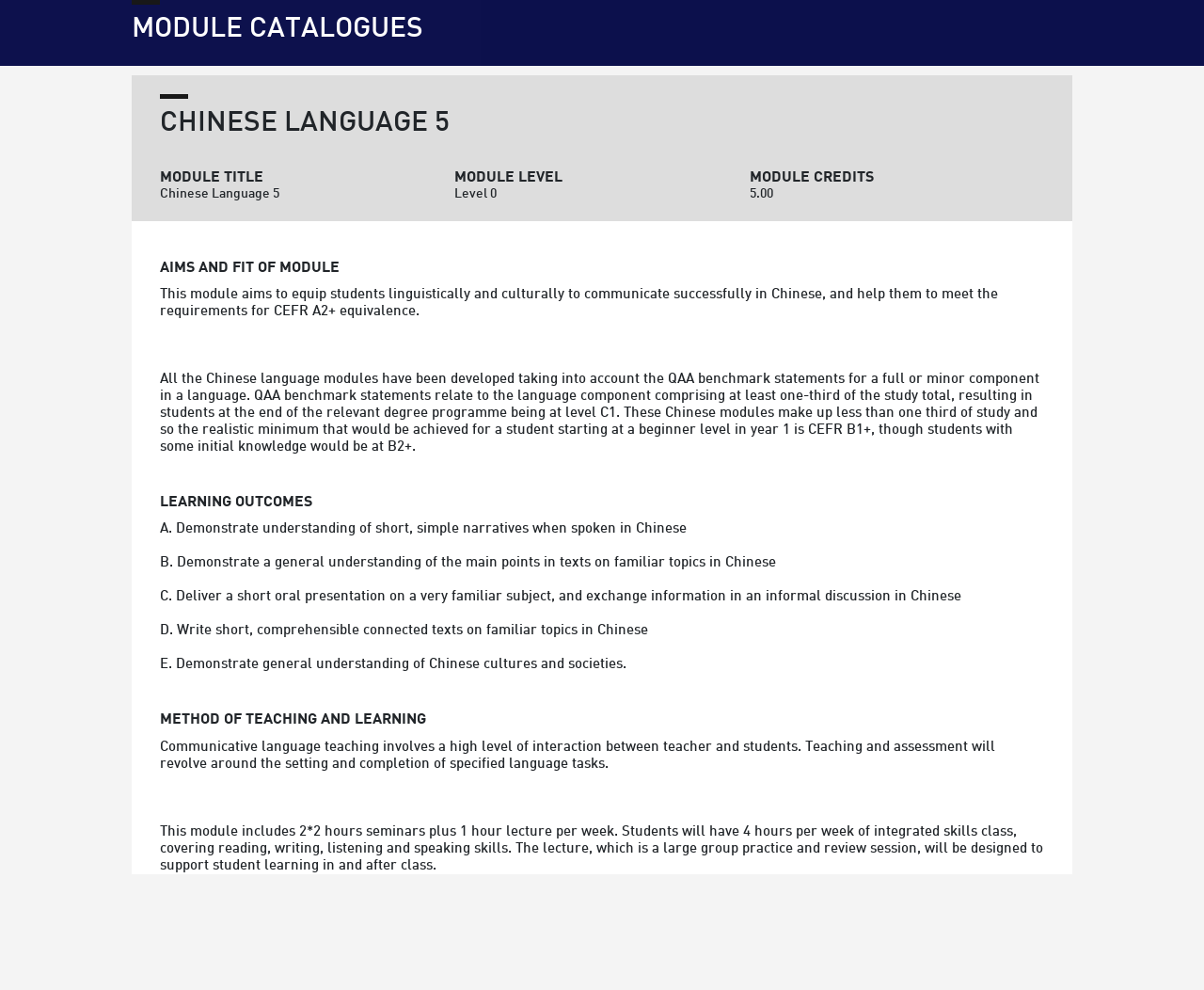Create a detailed summary of all the visual and textual information on the webpage.

The webpage is a module catalogue page, specifically for the "Chinese Language 5" module. At the top, there is a large heading "MODULE CATALOGUES" followed by a smaller heading "CHINESE LANGUAGE 5". Below these headings, there are three columns of information, each with a heading: "MODULE TITLE", "MODULE LEVEL", and "MODULE CREDITS". The corresponding values for each column are "Chinese Language 5", "Level 0", and "5.00", respectively.

Further down the page, there is a section titled "AIMS AND FIT OF MODULE", which provides a detailed description of the module's objectives and how it fits into the larger curriculum. This section is followed by a longer paragraph of text that explains the development of the Chinese language modules and their relation to the QAA benchmark statements.

The next section is titled "LEARNING OUTCOMES", which lists five specific outcomes that students are expected to achieve upon completing the module. These outcomes are listed in a numbered format, with each point describing a specific skill or understanding that students will demonstrate.

Finally, there is a section titled "METHOD OF TEACHING AND LEARNING", which describes the approach to teaching and learning in the module. This section includes a paragraph explaining the communicative language teaching approach and another paragraph detailing the weekly schedule of seminars, lectures, and integrated skills classes.